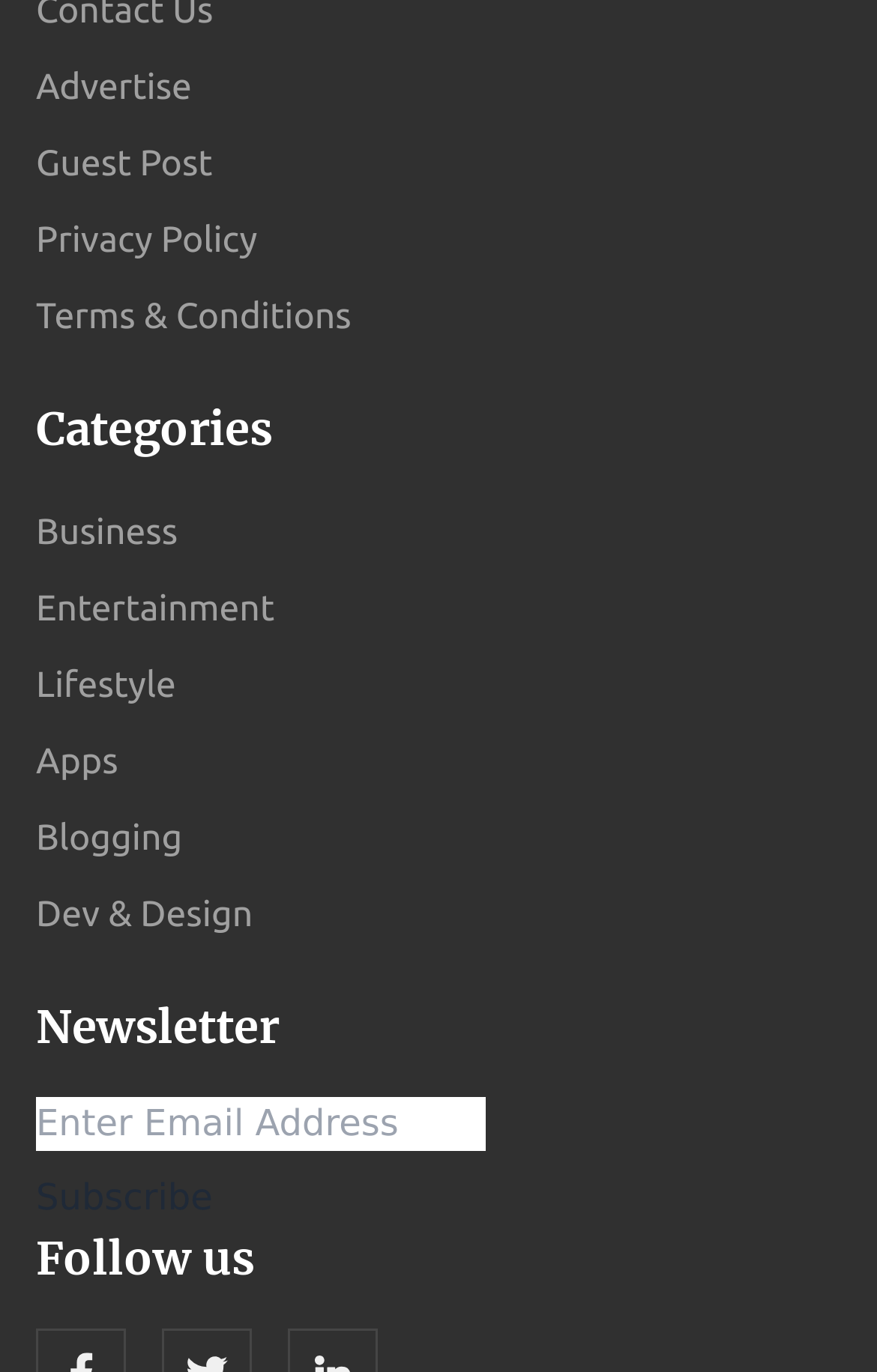How many links are under the 'Categories' heading?
Please answer the question with a single word or phrase, referencing the image.

7